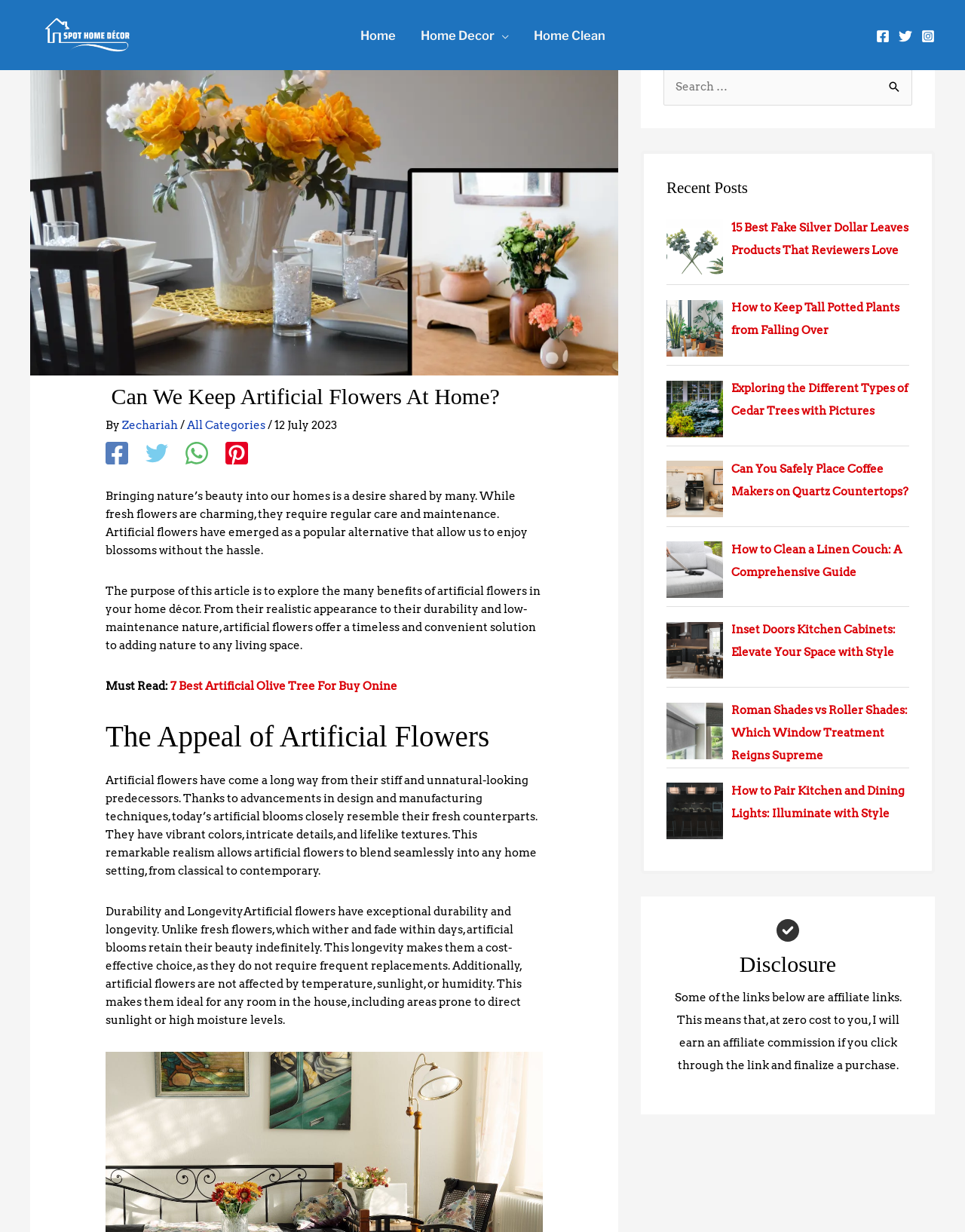Could you specify the bounding box coordinates for the clickable section to complete the following instruction: "Explore the 'Recent Posts' section"?

[0.691, 0.143, 0.942, 0.162]